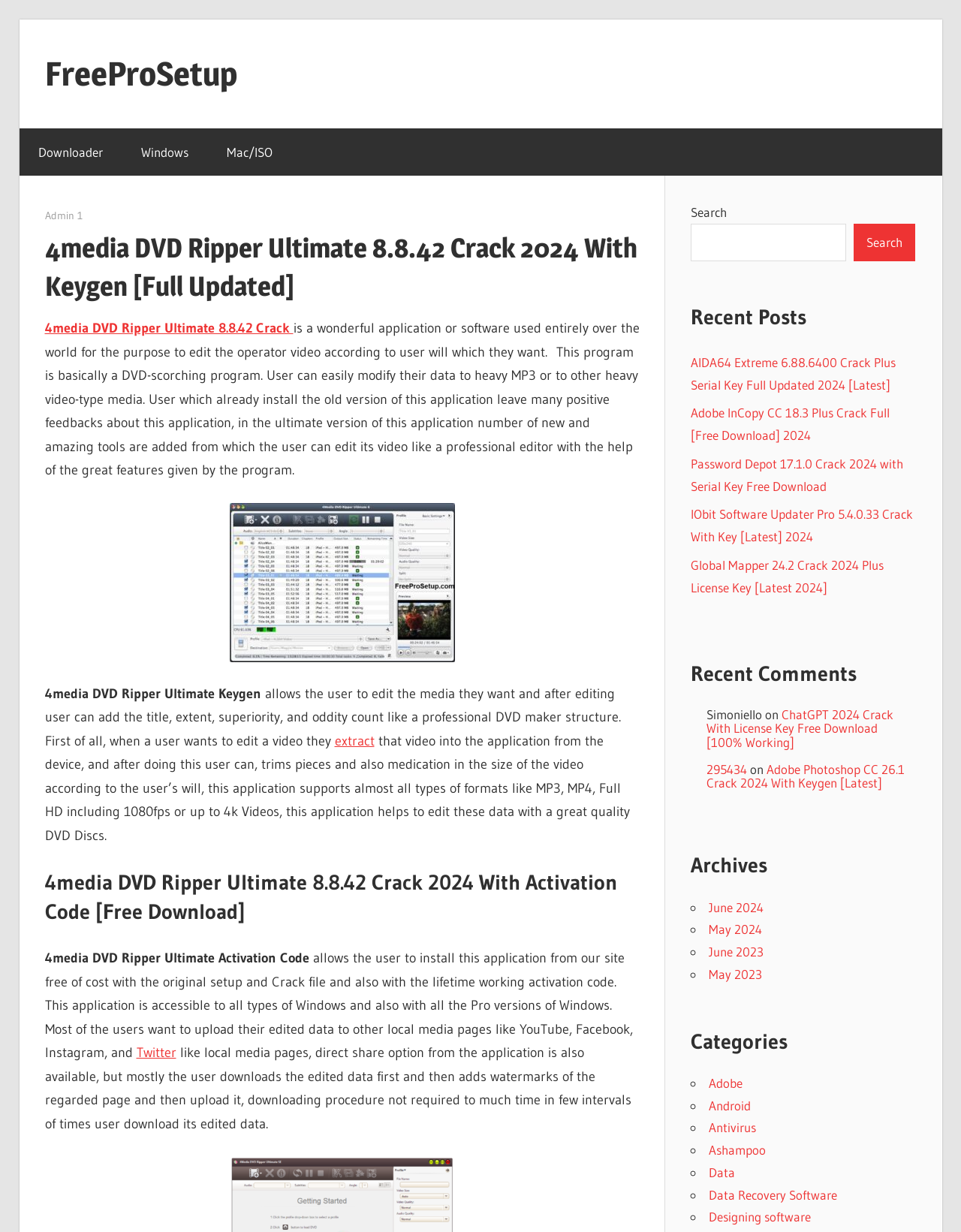What is the 'Archives' section for?
We need a detailed and exhaustive answer to the question. Please elaborate.

The 'Archives' section is located at the right sidebar of the webpage, and it displays a list of archives, including links to posts from different months and years.